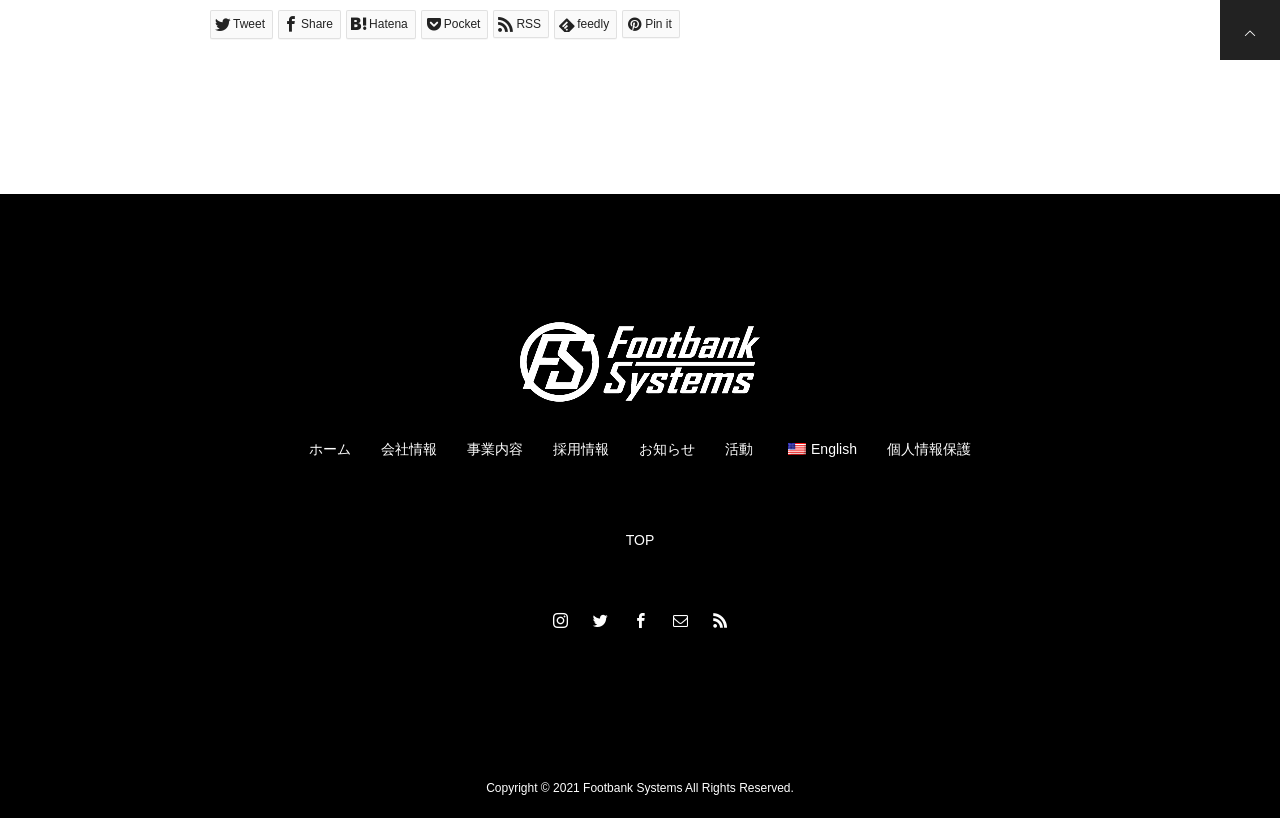Please determine the bounding box coordinates of the section I need to click to accomplish this instruction: "Go to the page top".

[0.953, 0.0, 1.0, 0.073]